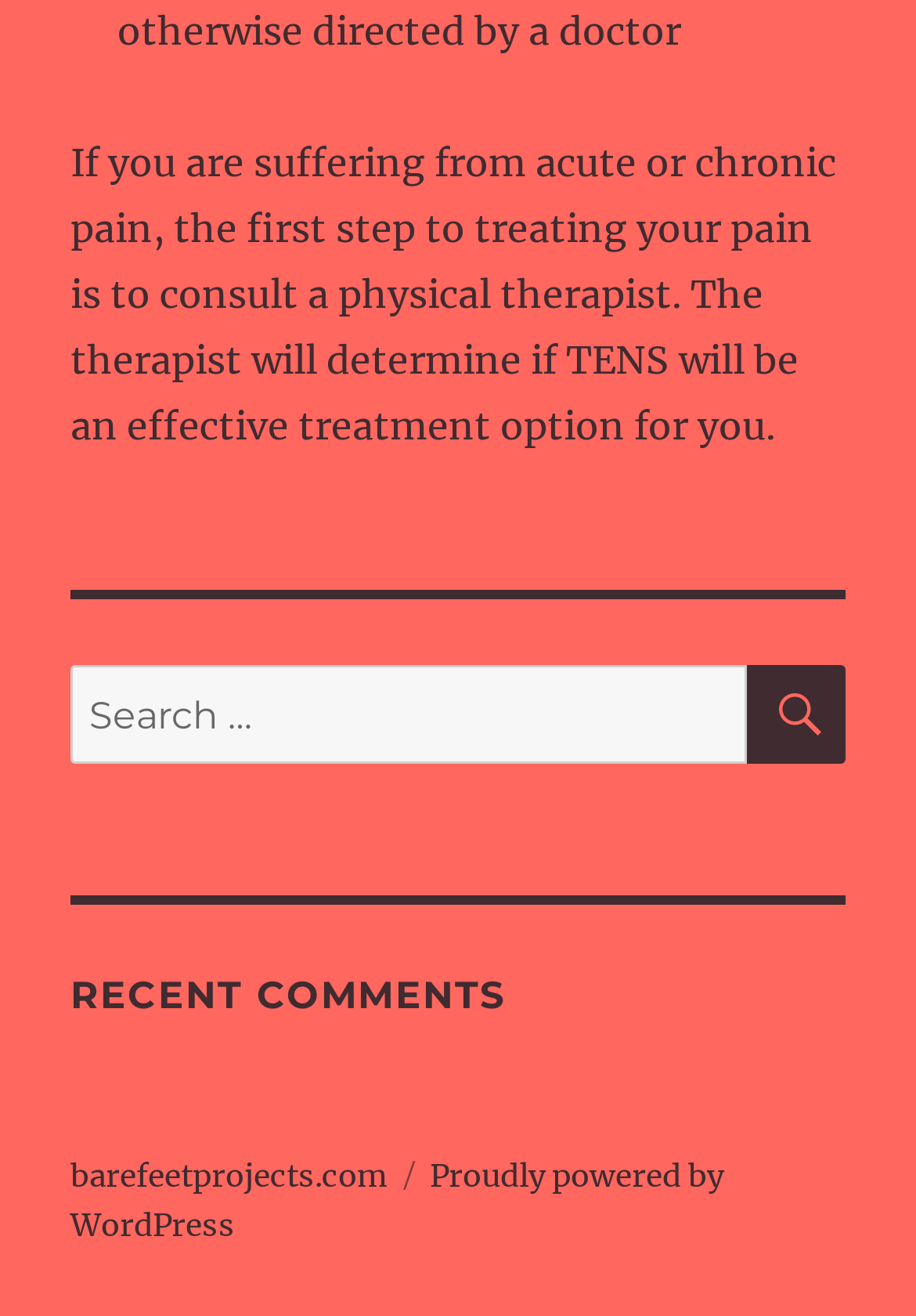What is the section below the search box?
Offer a detailed and exhaustive answer to the question.

Below the search box, there is a heading element with the text 'RECENT COMMENTS', which suggests that this section is dedicated to displaying recent comments.